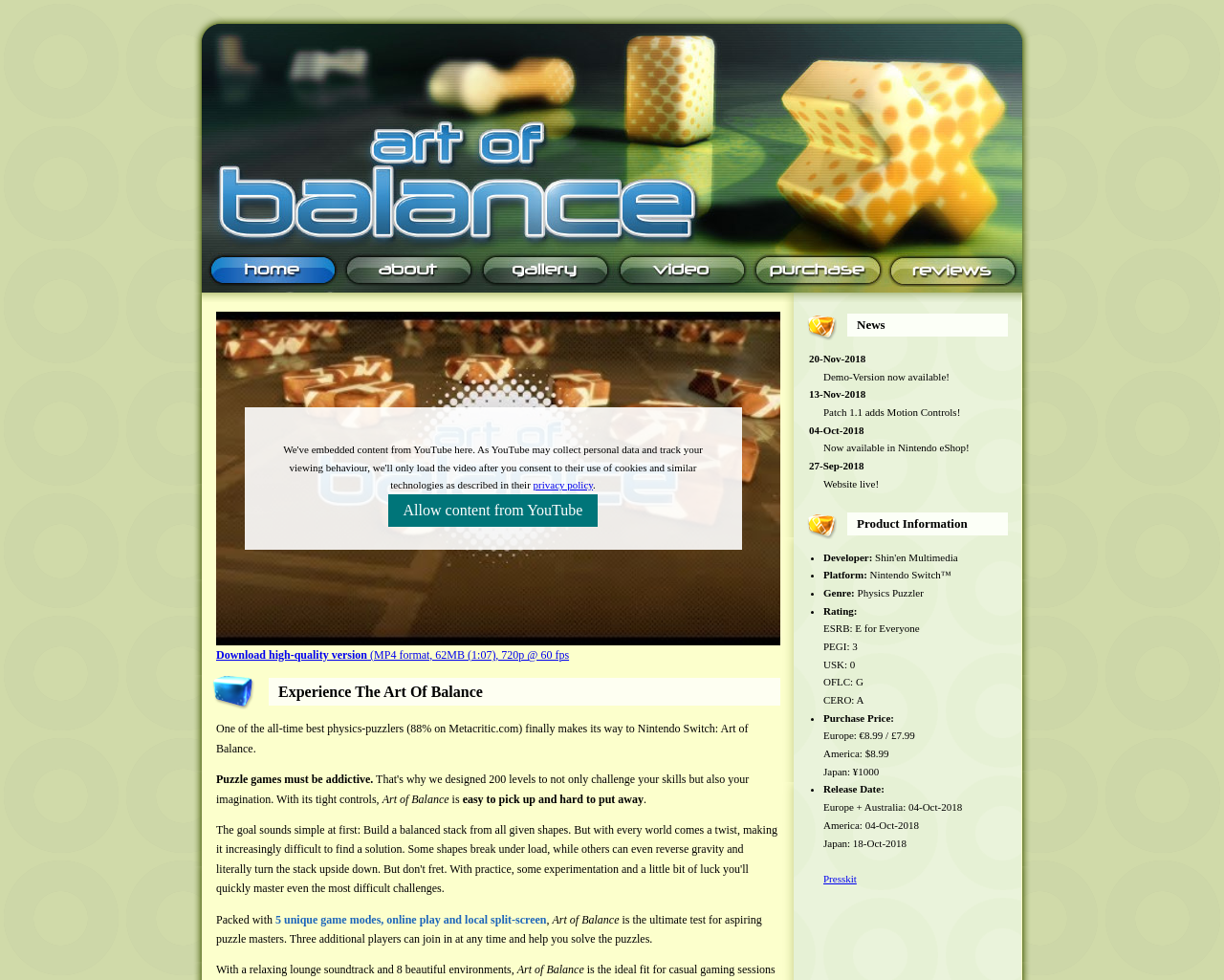What is the price of the game in Europe?
Using the image, provide a concise answer in one word or a short phrase.

€8.99 / £7.99